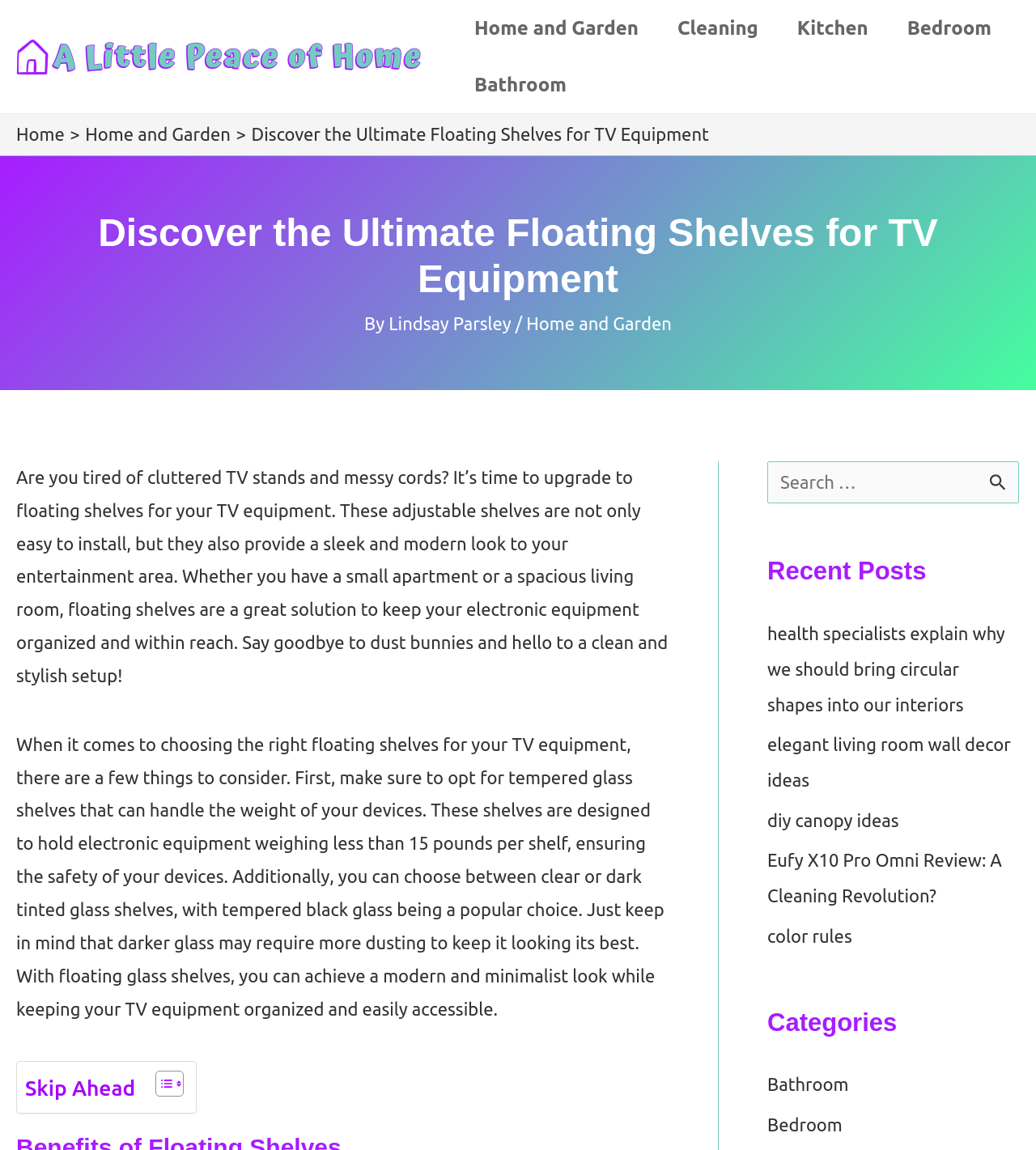What is the author of the current article?
Please provide a single word or phrase as the answer based on the screenshot.

Lindsay Parsley